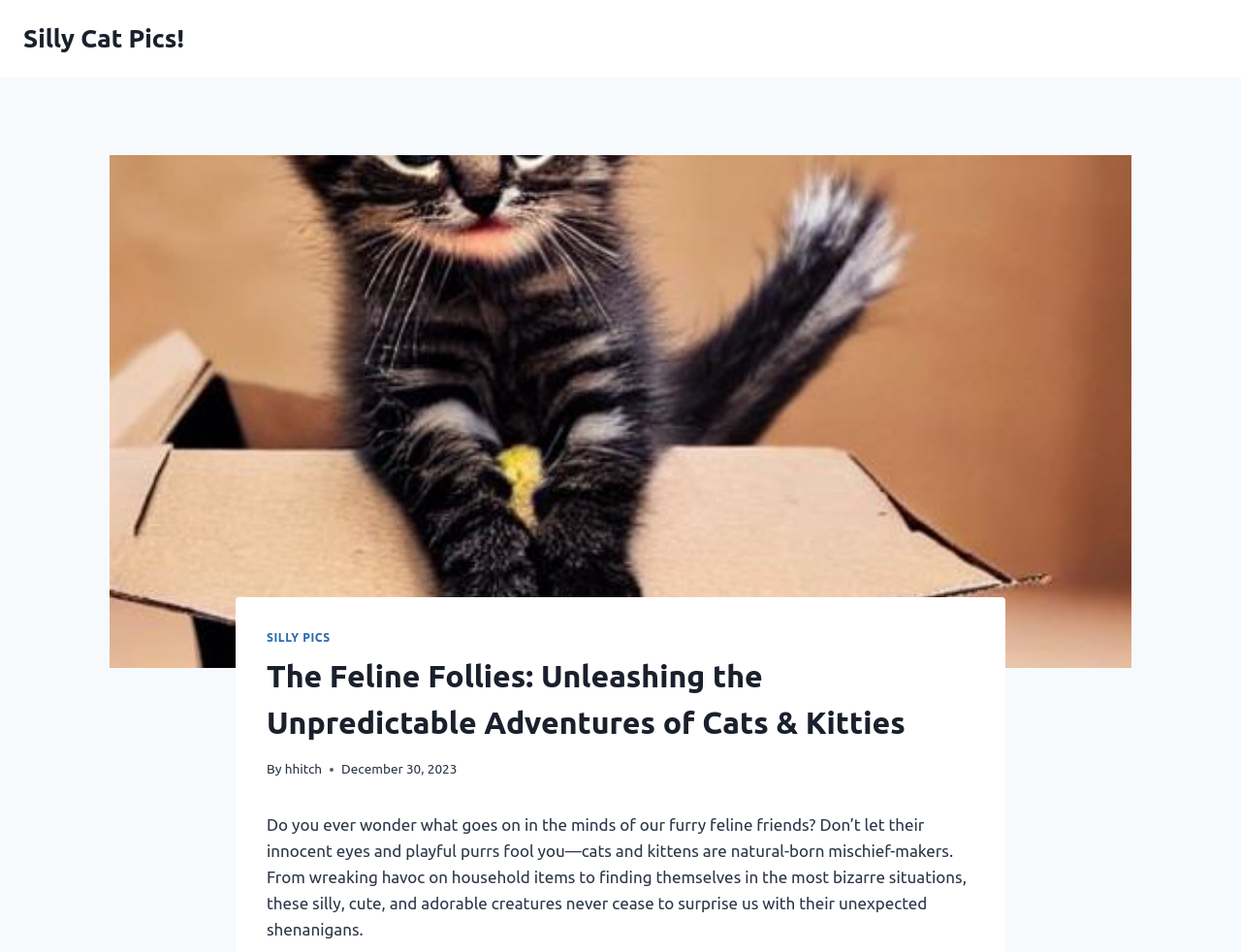Elaborate on the webpage's design and content in a detailed caption.

The webpage is about showcasing humorous and entertaining content related to cats and kittens. At the top, there is a prominent link "Silly Cat Pics!" which is likely a main navigation element. Below this link, there is a header section that contains a heading "The Feline Follies: Unleashing the Unpredictable Adventures of Cats & Kitties" which is the title of the webpage. To the right of the title, there is a link "SILLY PICS" and a byline "By hhitch" with a timestamp "December 30, 2023" next to it.

The main content of the webpage is a paragraph of text that describes the playful and mischievous nature of cats and kittens. This text is positioned below the header section and takes up a significant portion of the page. The text is written in a lighthearted and humorous tone, suggesting that the webpage is meant to be entertaining and fun. Overall, the webpage appears to be a collection of humorous content related to cats and kittens, with a focus on showcasing their silly and adorable antics.